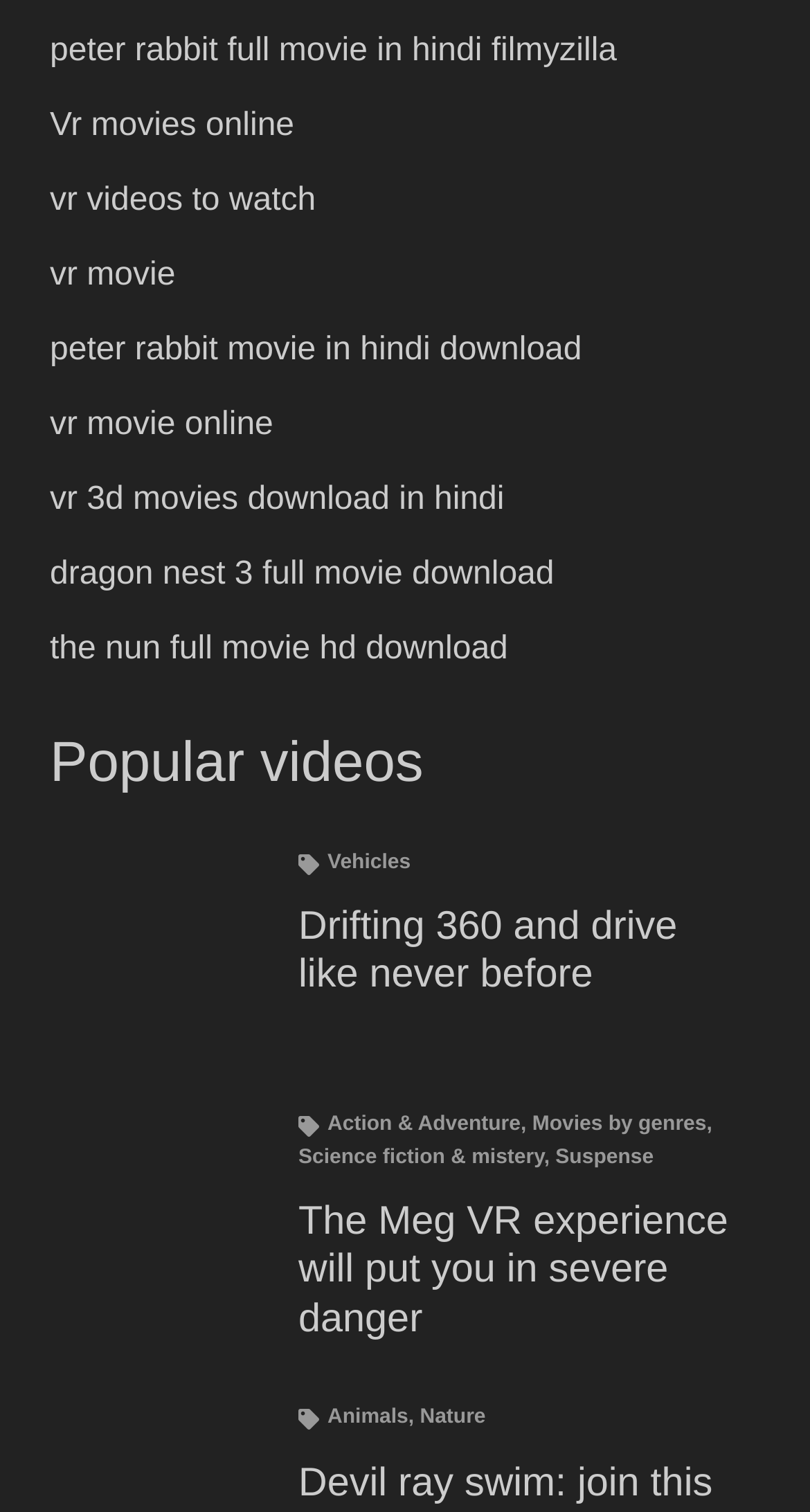Pinpoint the bounding box coordinates of the clickable area needed to execute the instruction: "Explore VR movies online". The coordinates should be specified as four float numbers between 0 and 1, i.e., [left, top, right, bottom].

[0.062, 0.071, 0.363, 0.095]